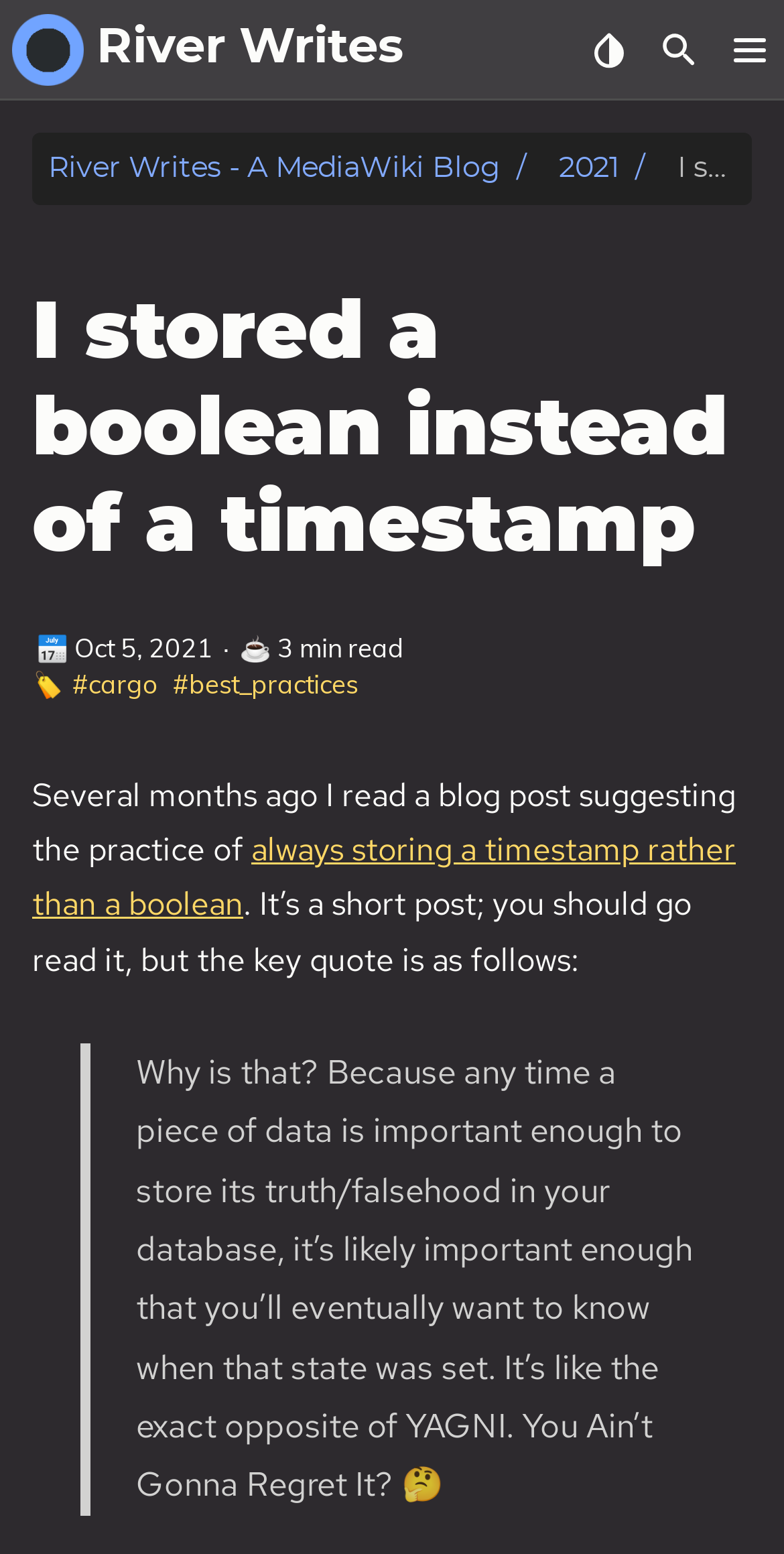What is the theme button located?
Look at the image and respond to the question as thoroughly as possible.

I found the answer by looking at the navigation section of the webpage, where I saw a button element with the text 'Select Theme Button' and its bounding box coordinates indicate that it is located at the top right corner of the webpage.